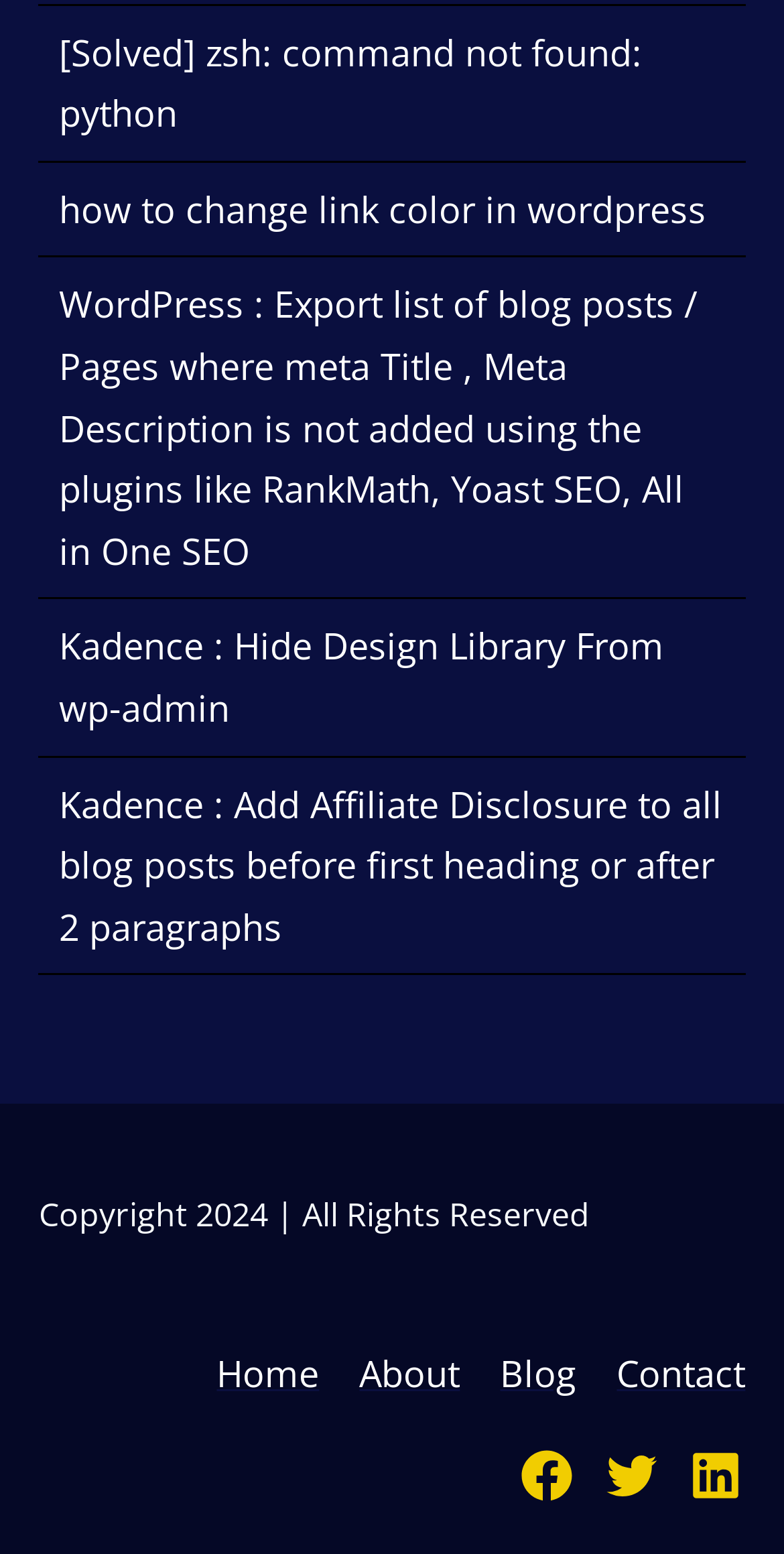Please identify the bounding box coordinates of the area that needs to be clicked to follow this instruction: "follow the link to Facebook".

[0.658, 0.93, 0.735, 0.968]